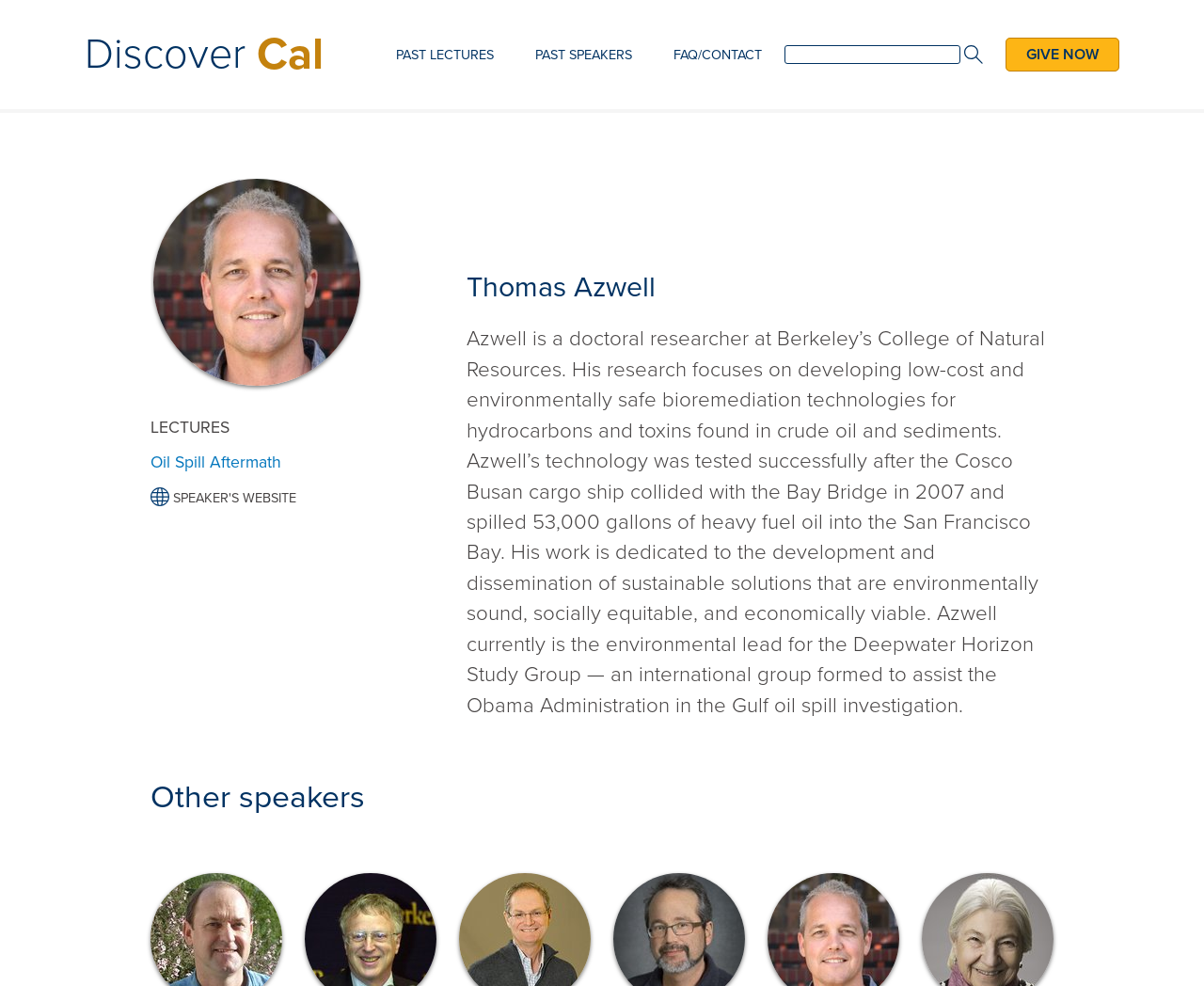Indicate the bounding box coordinates of the clickable region to achieve the following instruction: "Go to past lectures."

[0.329, 0.047, 0.41, 0.063]